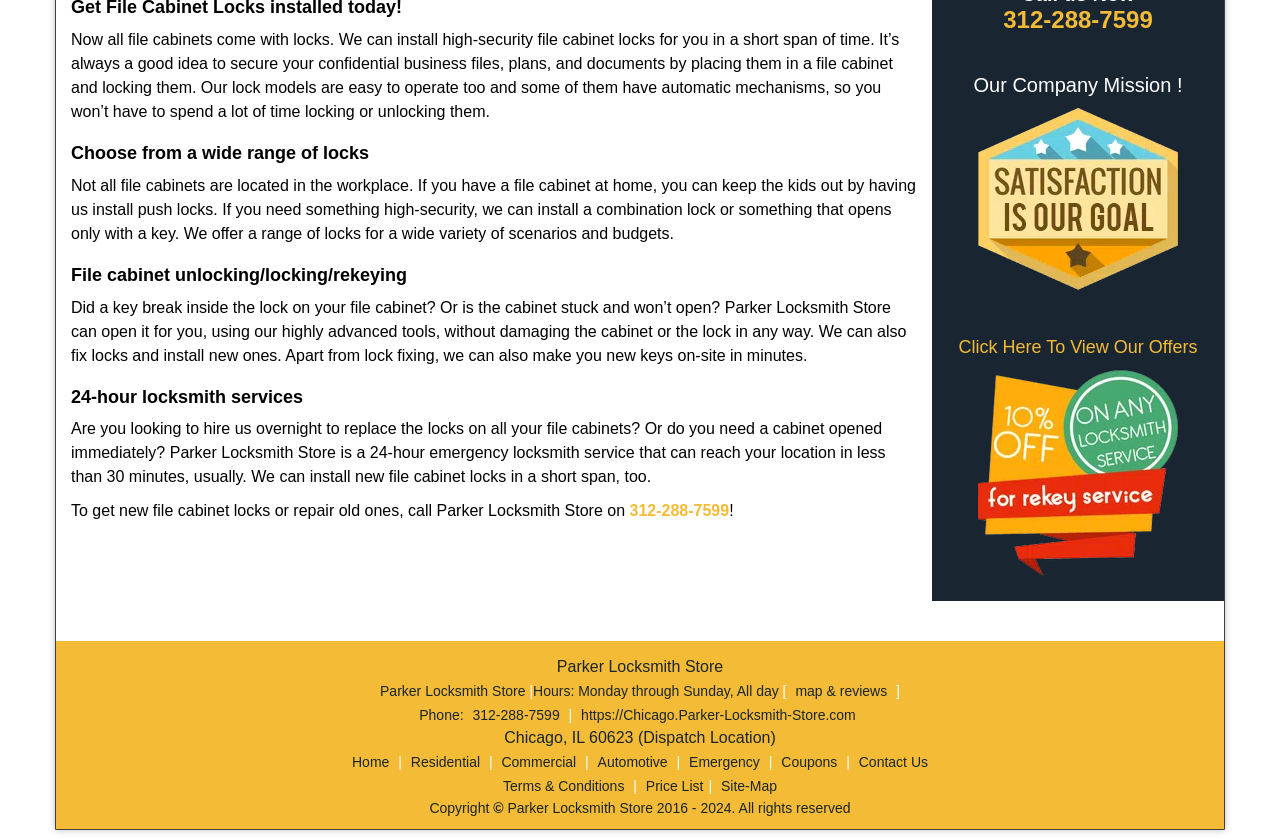Please find the bounding box for the following UI element description. Provide the coordinates in (top-left x, top-left y, bottom-right x, bottom-right y) format, with values between 0 and 1: map & reviews

[0.617, 0.813, 0.7, 0.832]